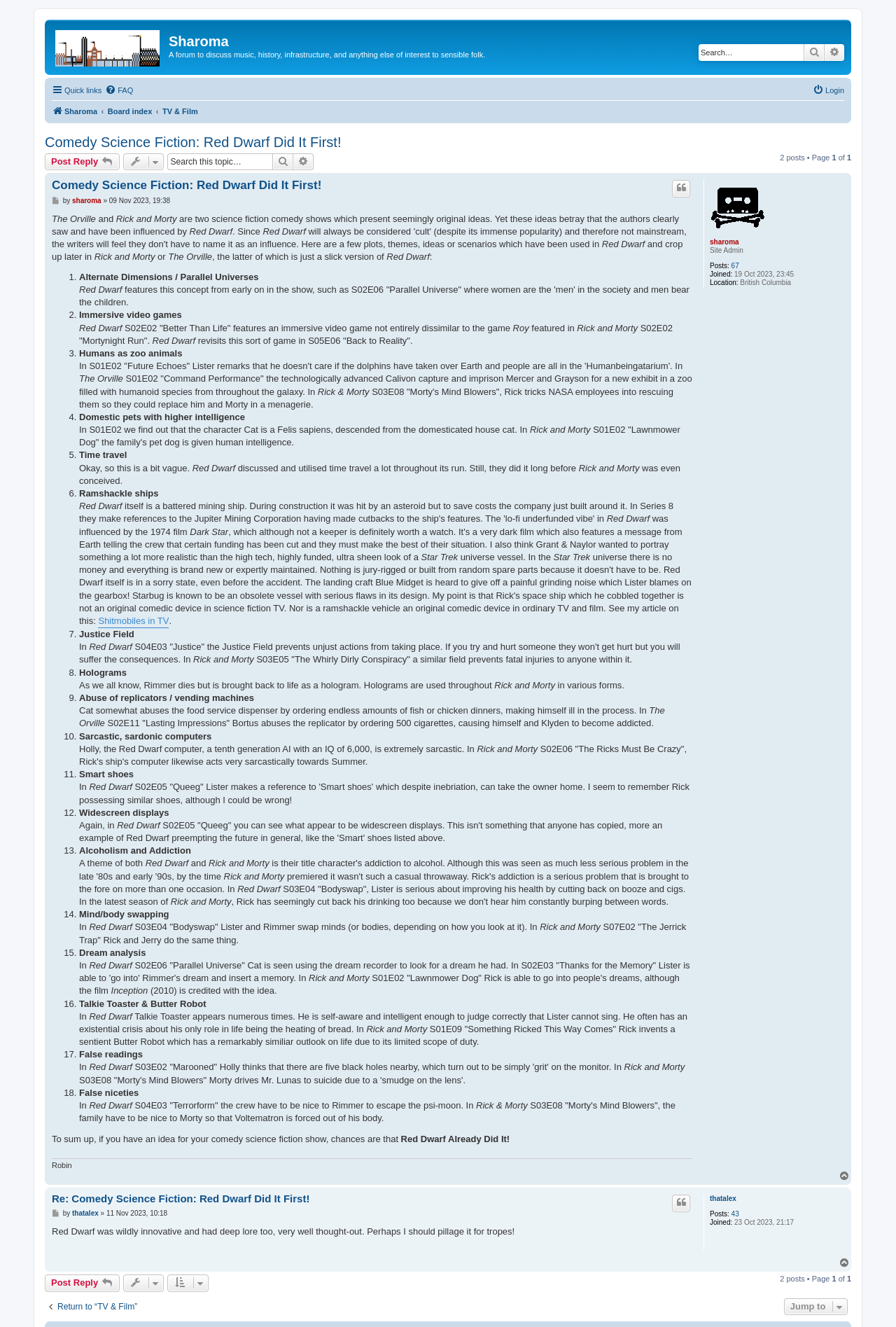Locate the bounding box coordinates of the UI element described by: "Operations". The bounding box coordinates should consist of four float numbers between 0 and 1, i.e., [left, top, right, bottom].

None